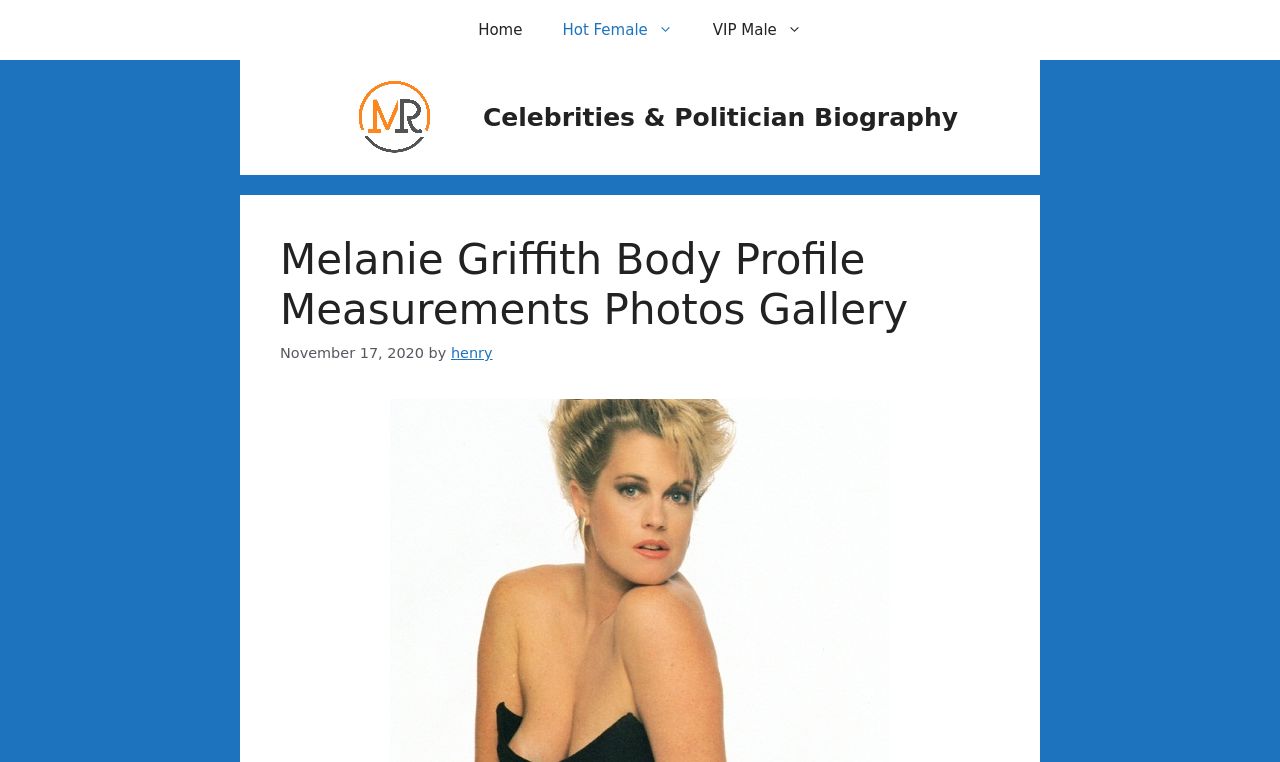What is the category of the biography section on this page?
Give a single word or phrase answer based on the content of the image.

Celebrities & Politician